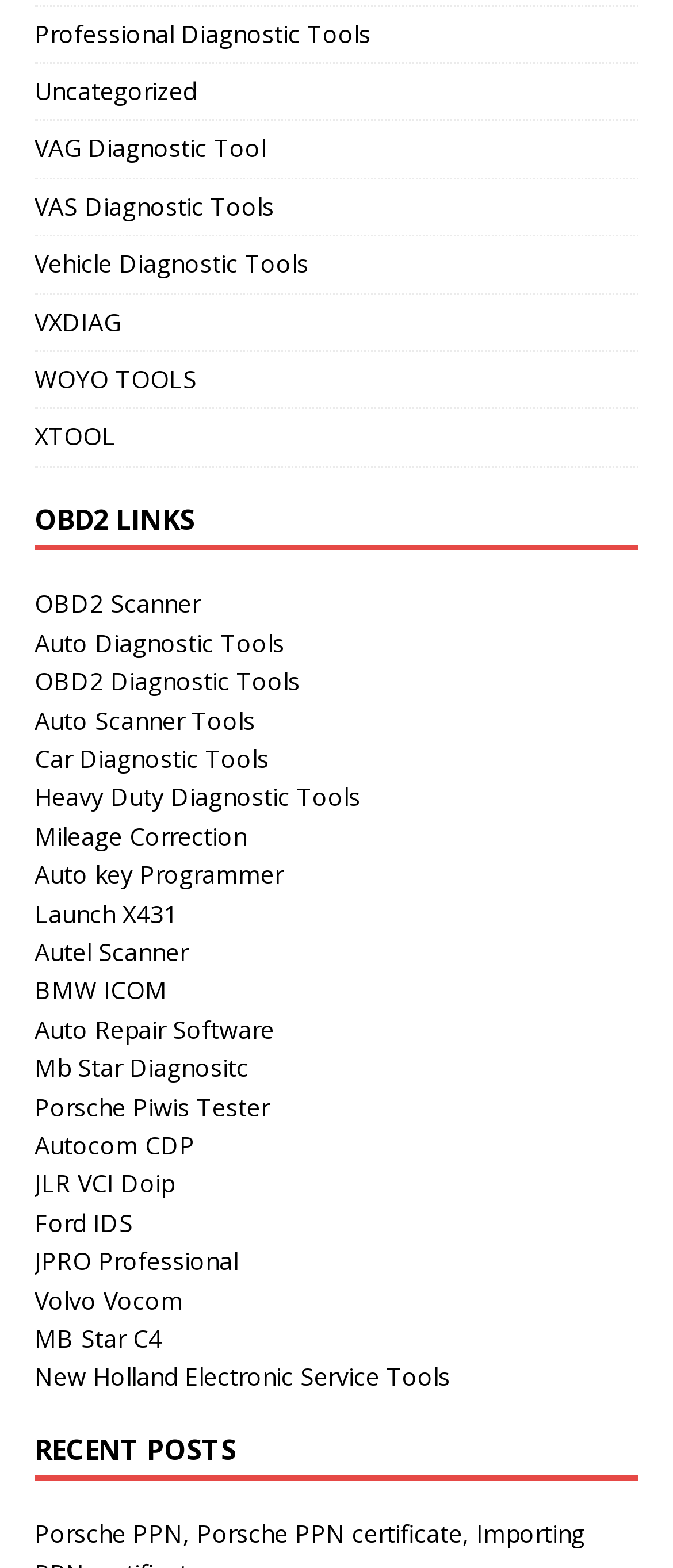How many headings are on the webpage?
Answer the question with just one word or phrase using the image.

2